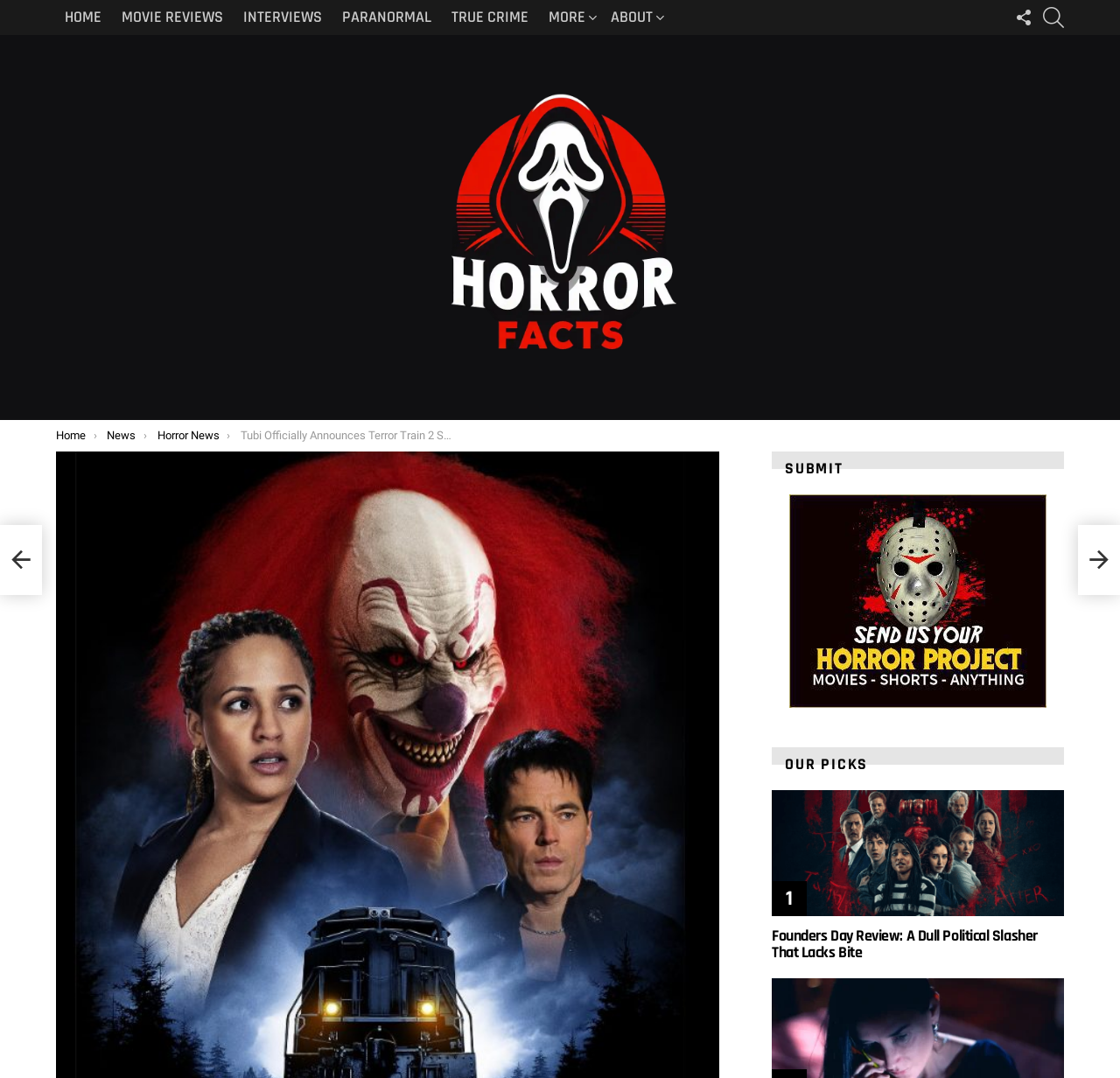Find the bounding box coordinates for the area you need to click to carry out the instruction: "go to home page". The coordinates should be four float numbers between 0 and 1, indicated as [left, top, right, bottom].

[0.05, 0.004, 0.098, 0.028]